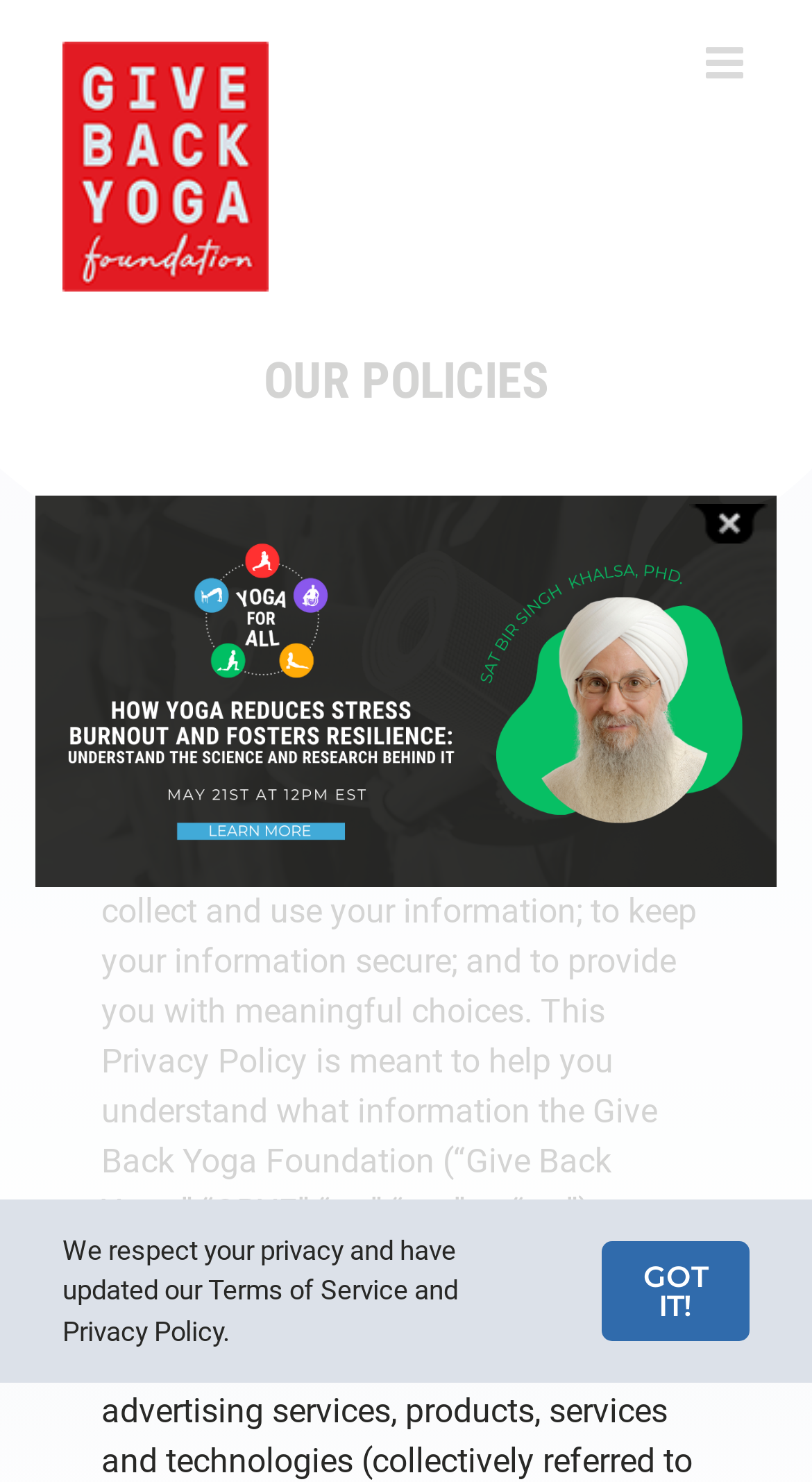Convey a detailed summary of the webpage, mentioning all key elements.

The webpage is titled "Our Policies – Give Back Yoga Foundation" and appears to be a policy page for the organization. At the top left, there is a logo of the Give Back Yoga Foundation, which is also a clickable link. On the top right, there is a toggle button to open the mobile menu.

Below the logo, there is a large heading "OUR POLICIES" that spans most of the width of the page. Underneath this heading, there is a wide image that takes up the full width of the page.

The main content of the page is divided into sections, with the first section titled "PRIVACY POLICY". This section has a brief introduction that starts with the sentence "Our commitment is to put you..." and is followed by a few lines of text.

Further down the page, there is a paragraph of text that starts with "We respect your privacy and have updated our..." and is followed by a link to the "Terms of Service and Privacy Policy". Below this, there is a button labeled "GOT IT!".

On the top right, there is a small "Close" button, which is likely used to close a popup or modal window.